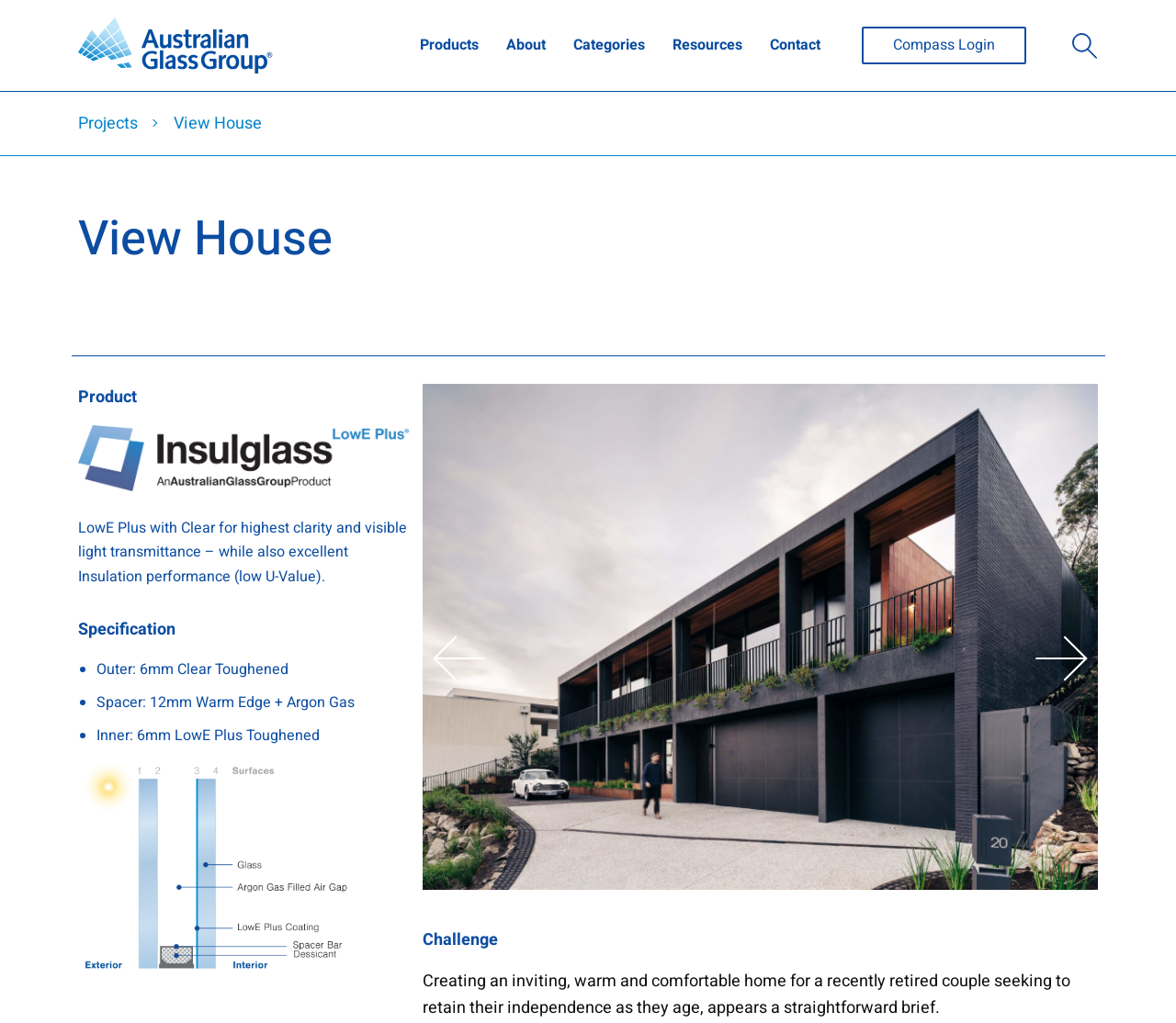What is the inner glass type?
Please provide a single word or phrase as the answer based on the screenshot.

6mm LowE Plus Toughened